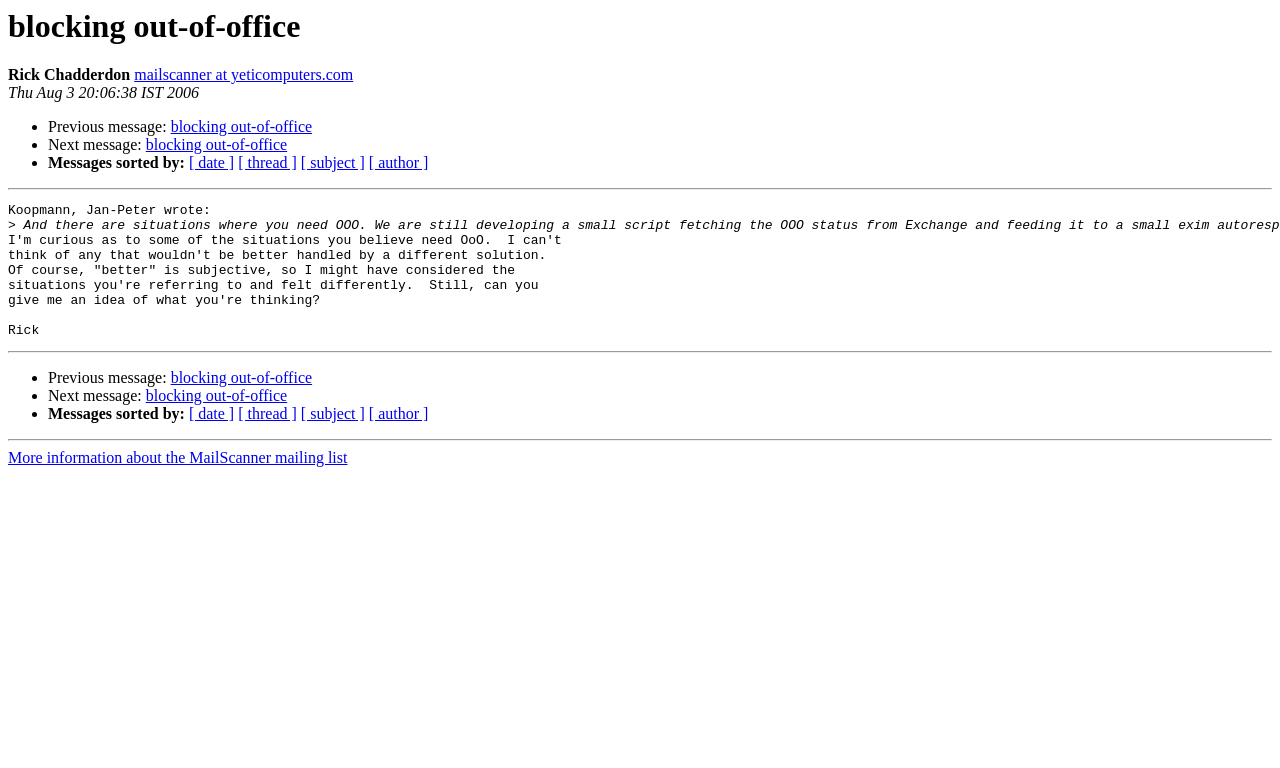Pinpoint the bounding box coordinates for the area that should be clicked to perform the following instruction: "Send an email to mailscanner at yeticomputers.com".

[0.105, 0.087, 0.276, 0.109]